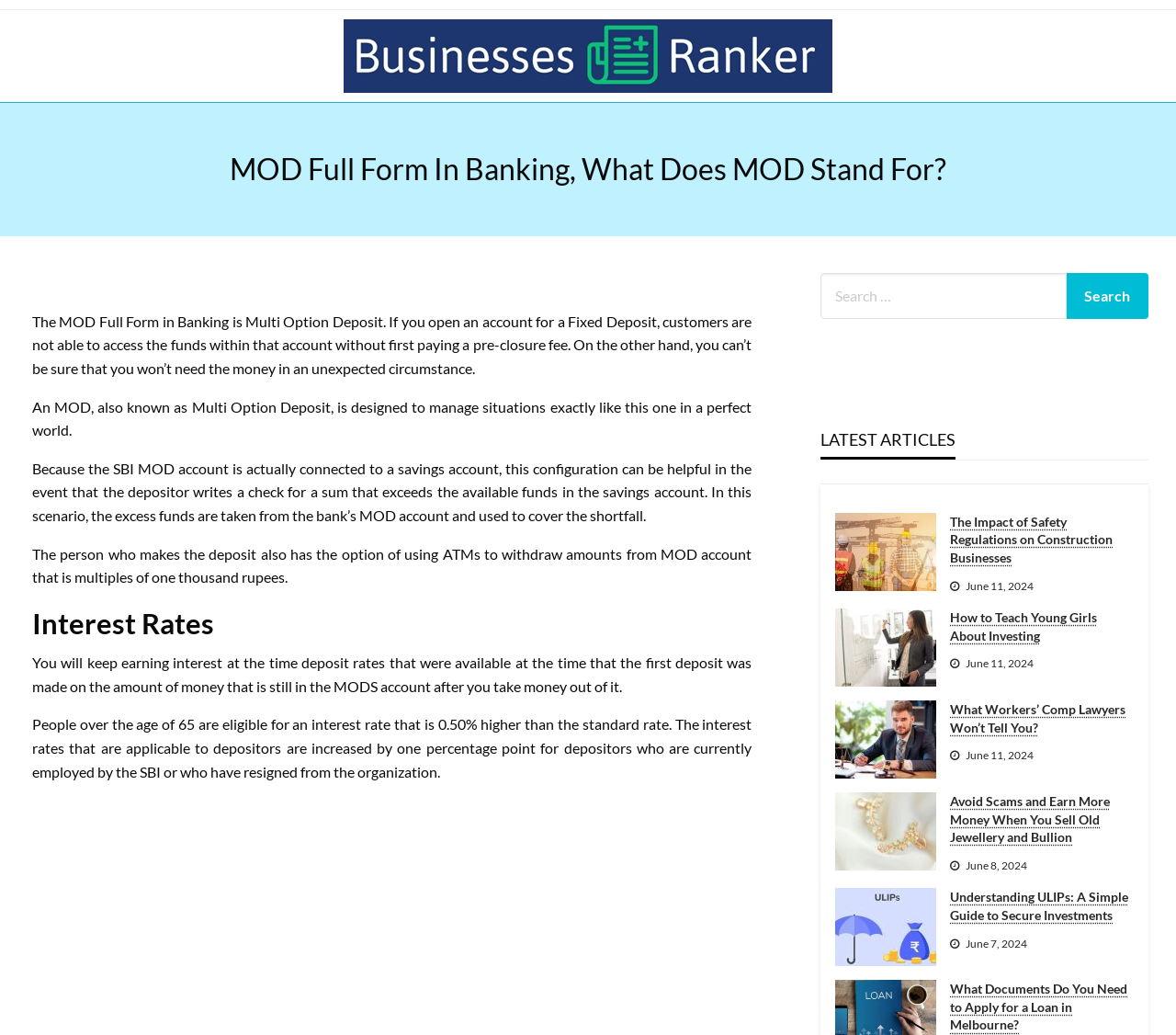Please determine the bounding box coordinates of the section I need to click to accomplish this instruction: "Explore the article about selling old jewellery and bullion".

[0.808, 0.765, 0.964, 0.818]